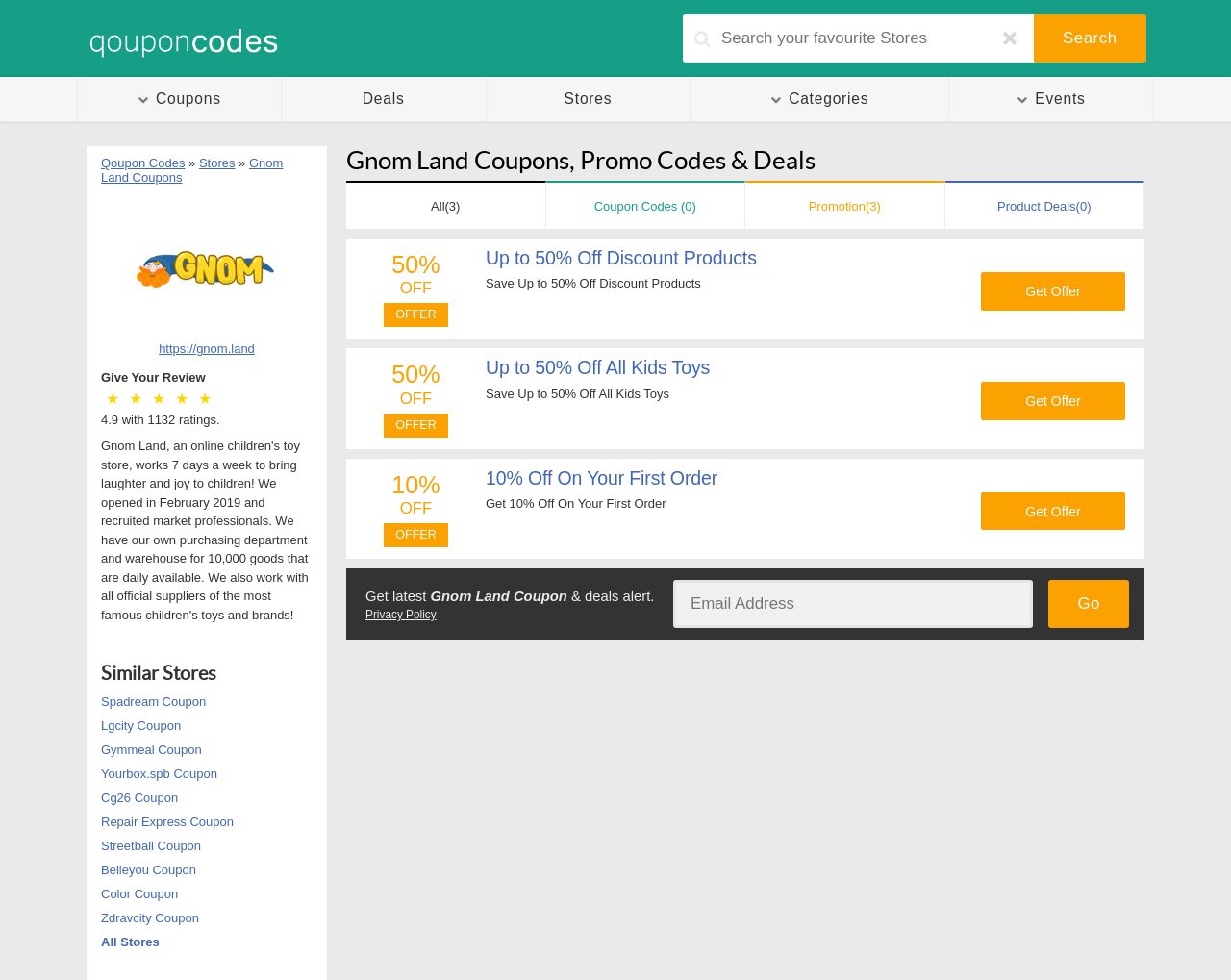Reply to the question with a single word or phrase:
What is the purpose of the 'Get Offer' button?

To get discount offers